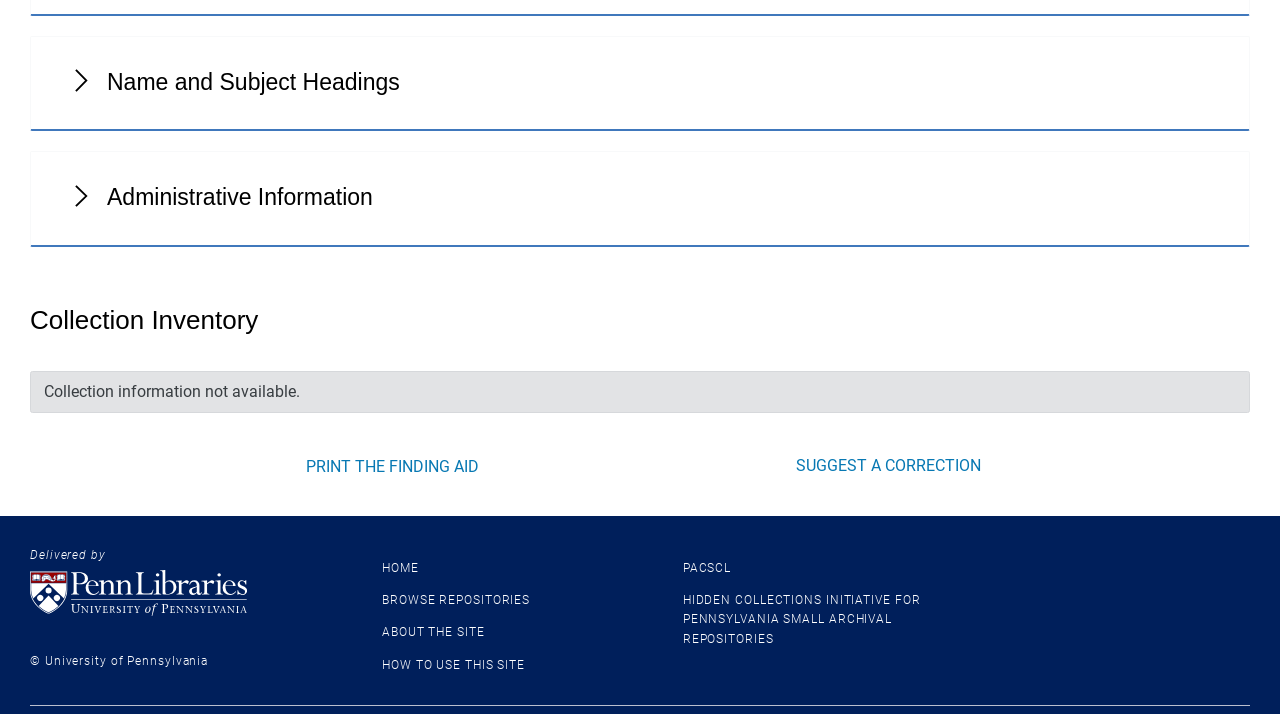Determine the bounding box coordinates of the UI element described by: "PACSCL".

[0.533, 0.786, 0.571, 0.805]